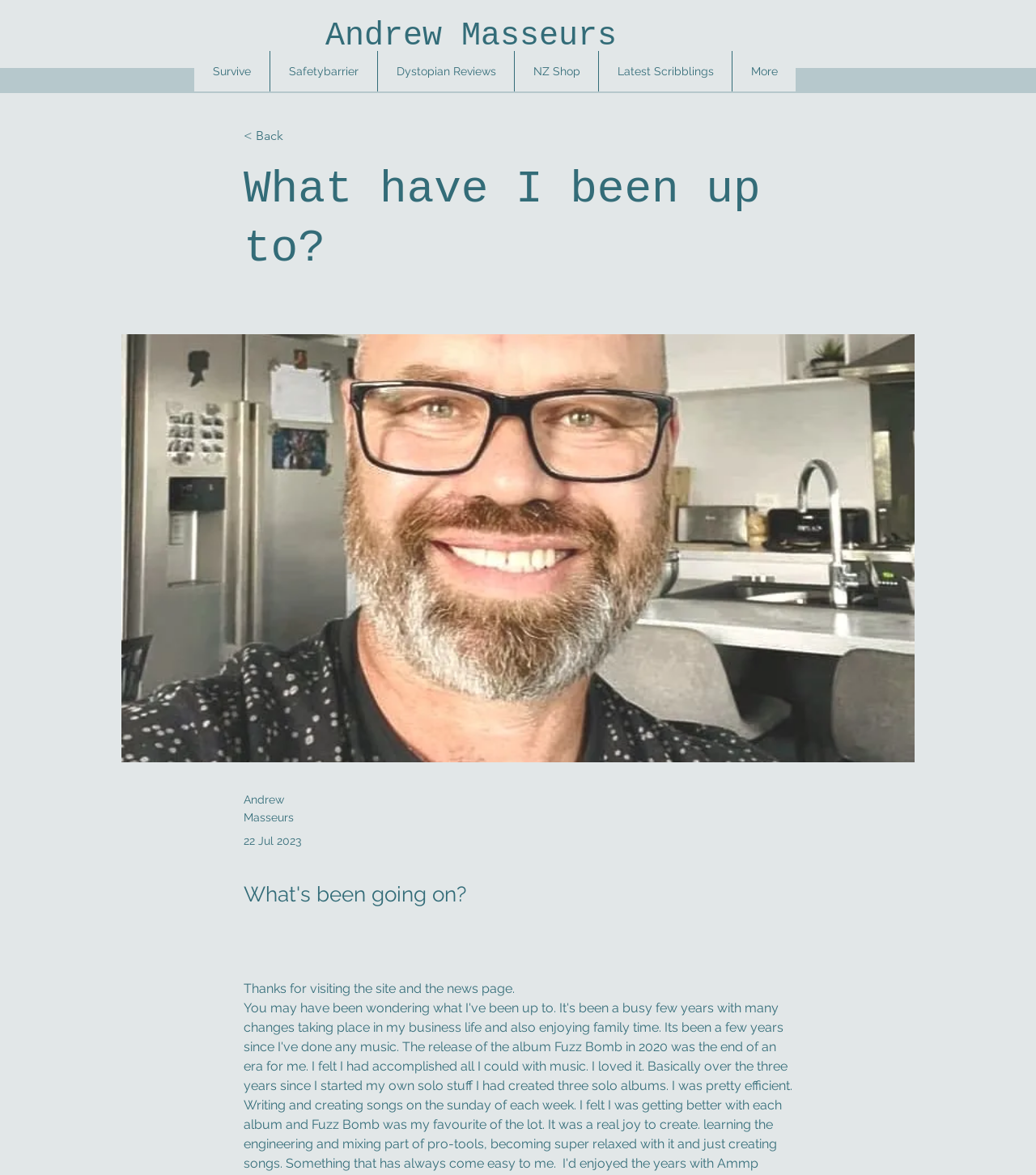Please determine the bounding box coordinates of the element's region to click in order to carry out the following instruction: "Click on the 'Home' link". The coordinates should be four float numbers between 0 and 1, i.e., [left, top, right, bottom].

None